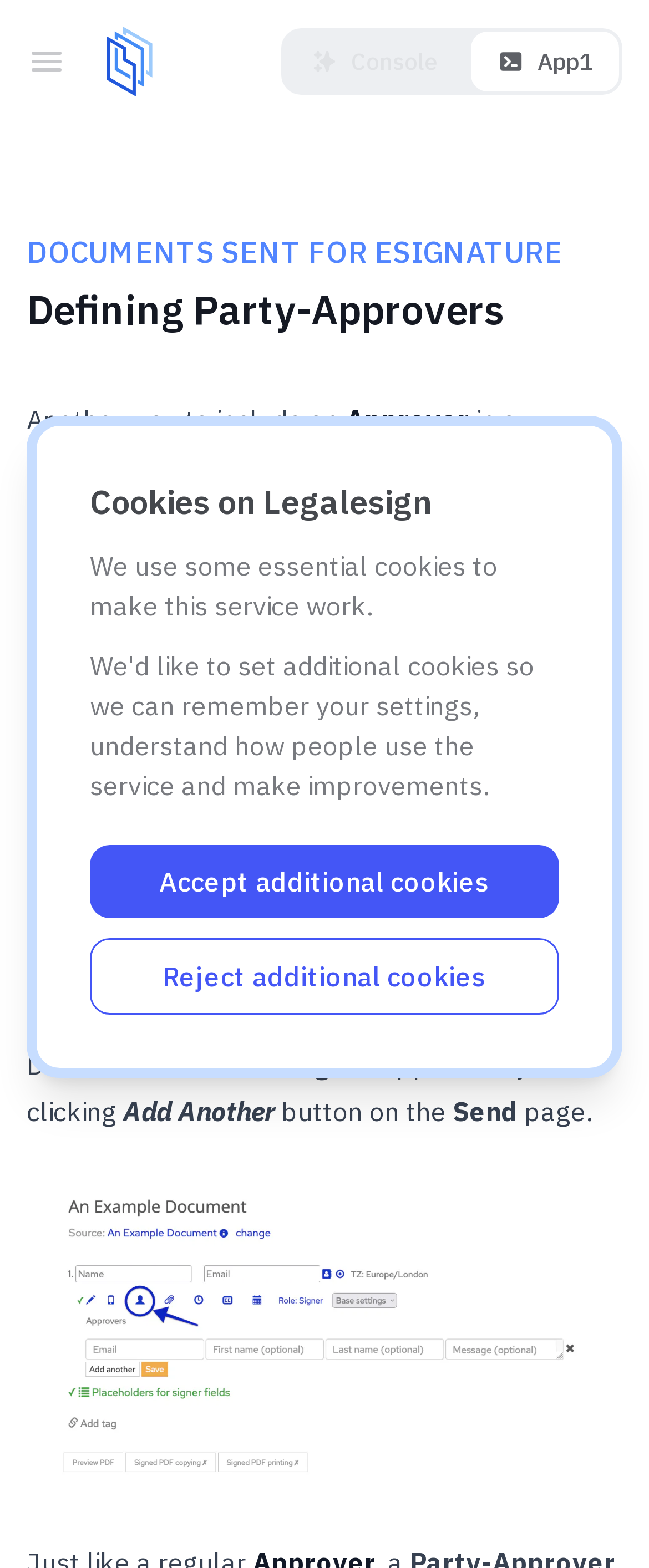Kindly provide the bounding box coordinates of the section you need to click on to fulfill the given instruction: "Click on Add Another".

[0.19, 0.698, 0.423, 0.719]